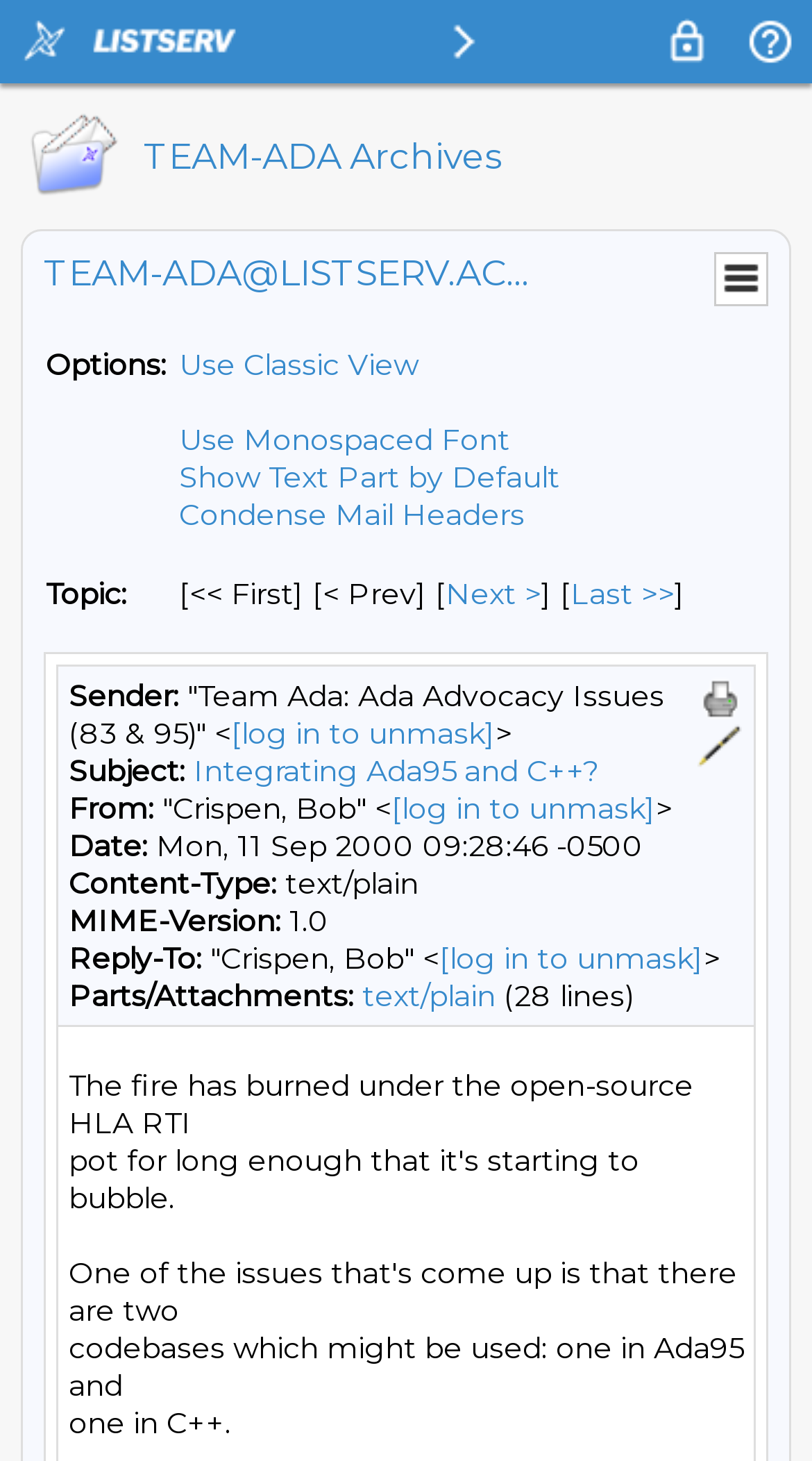What is the name of the email list?
Can you offer a detailed and complete answer to this question?

The name of the email list can be found in the heading 'TEAM-ADA Archives' and also in the email address 'TEAM-ADA@LISTSERV.ACM.ORG'.